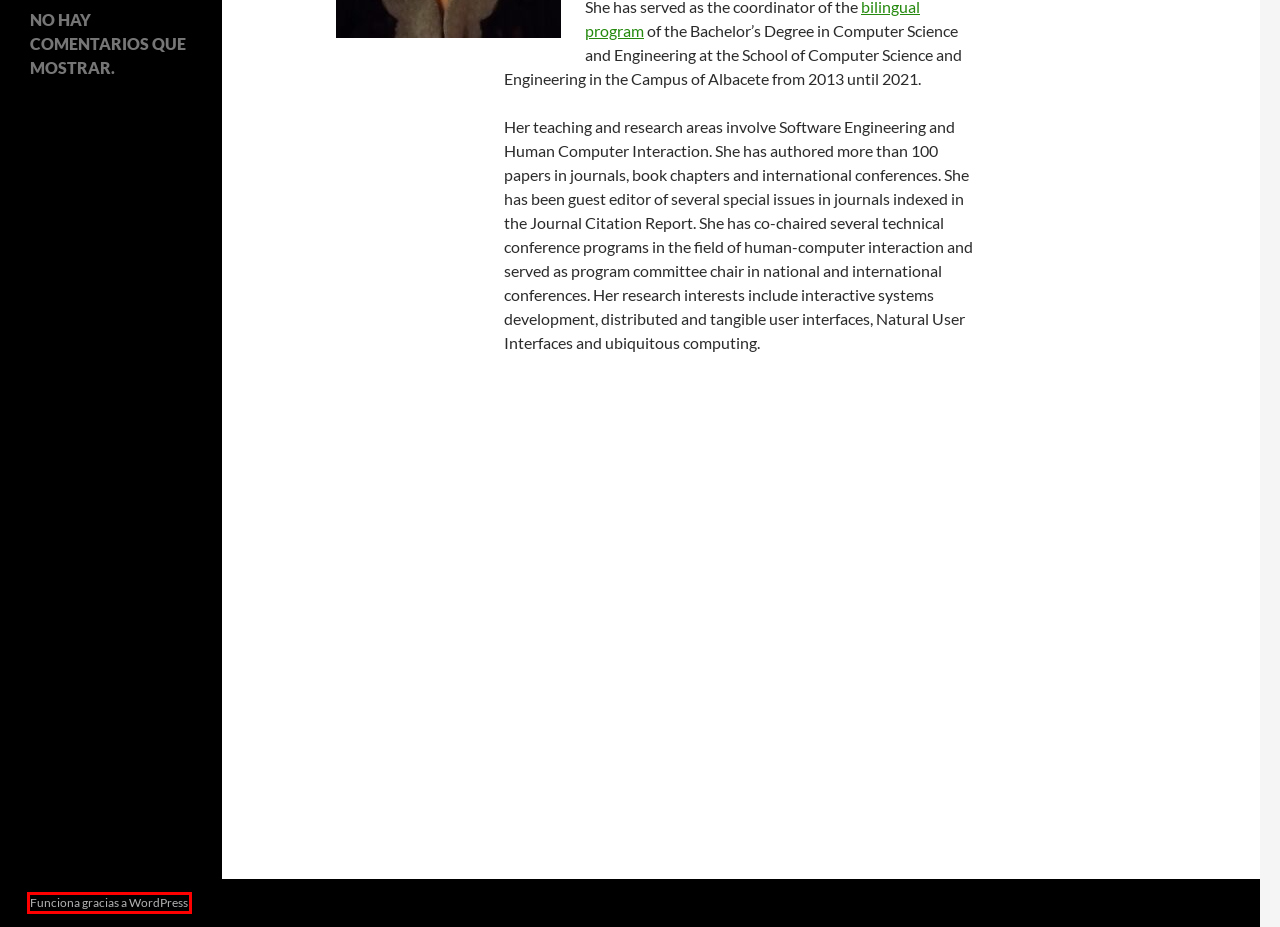A screenshot of a webpage is given with a red bounding box around a UI element. Choose the description that best matches the new webpage shown after clicking the element within the red bounding box. Here are the candidates:
A. Universidad de Castilla - La Mancha
B. Herramienta de blog, plataforma de publicación y CMS – WordPress.org España
C. The domain name iseresearch.com is for sale
D. PhD Theses Supervised | María Dolores Lozano Pérez
E. Teaching | María Dolores Lozano Pérez
F. Escuela Superior de Ingeniería Informática
G. Research | María Dolores Lozano Pérez
H. UPV Universitat Politècnica de València

B